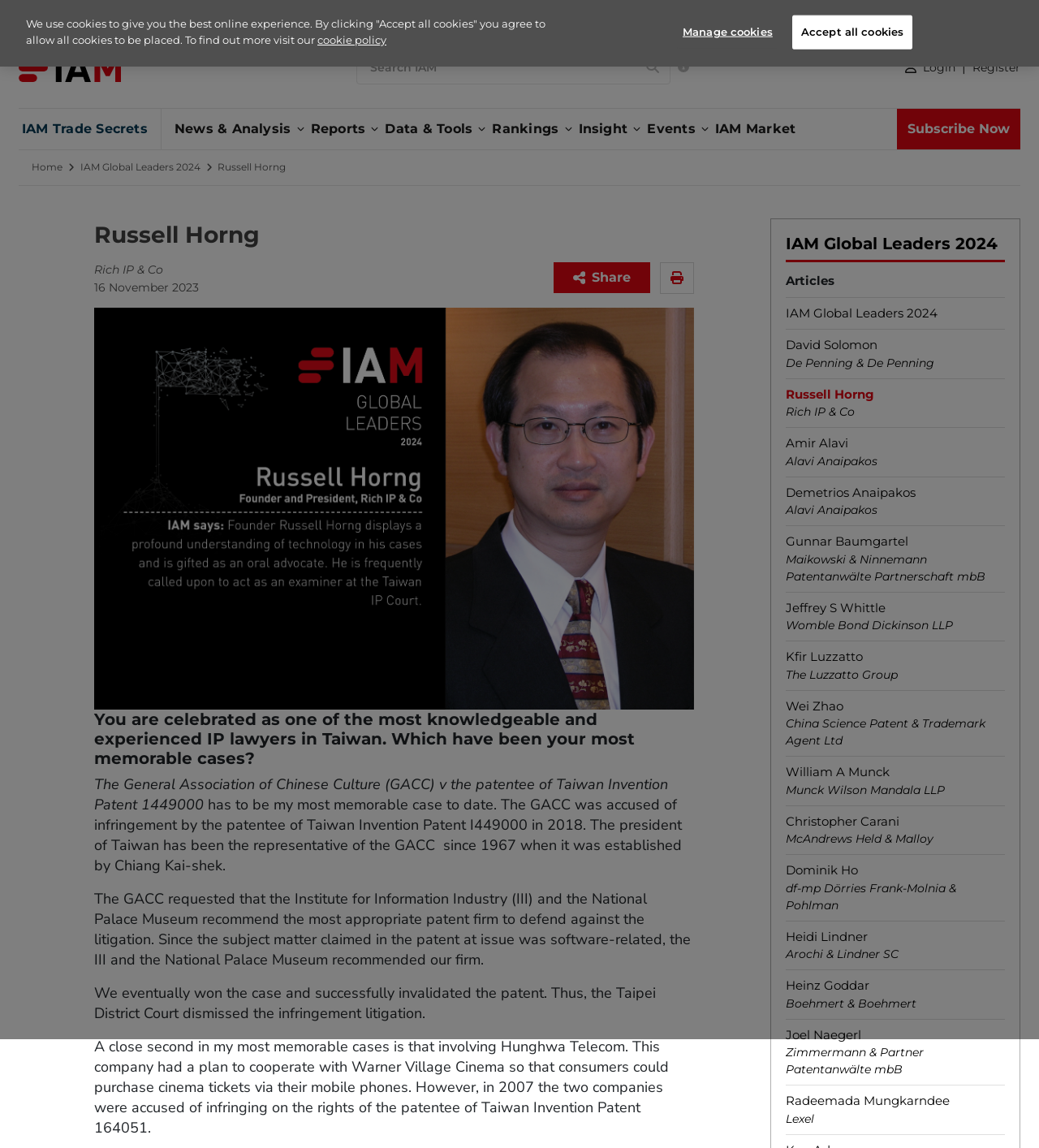Identify the bounding box coordinates of the area you need to click to perform the following instruction: "Share".

[0.533, 0.228, 0.626, 0.255]